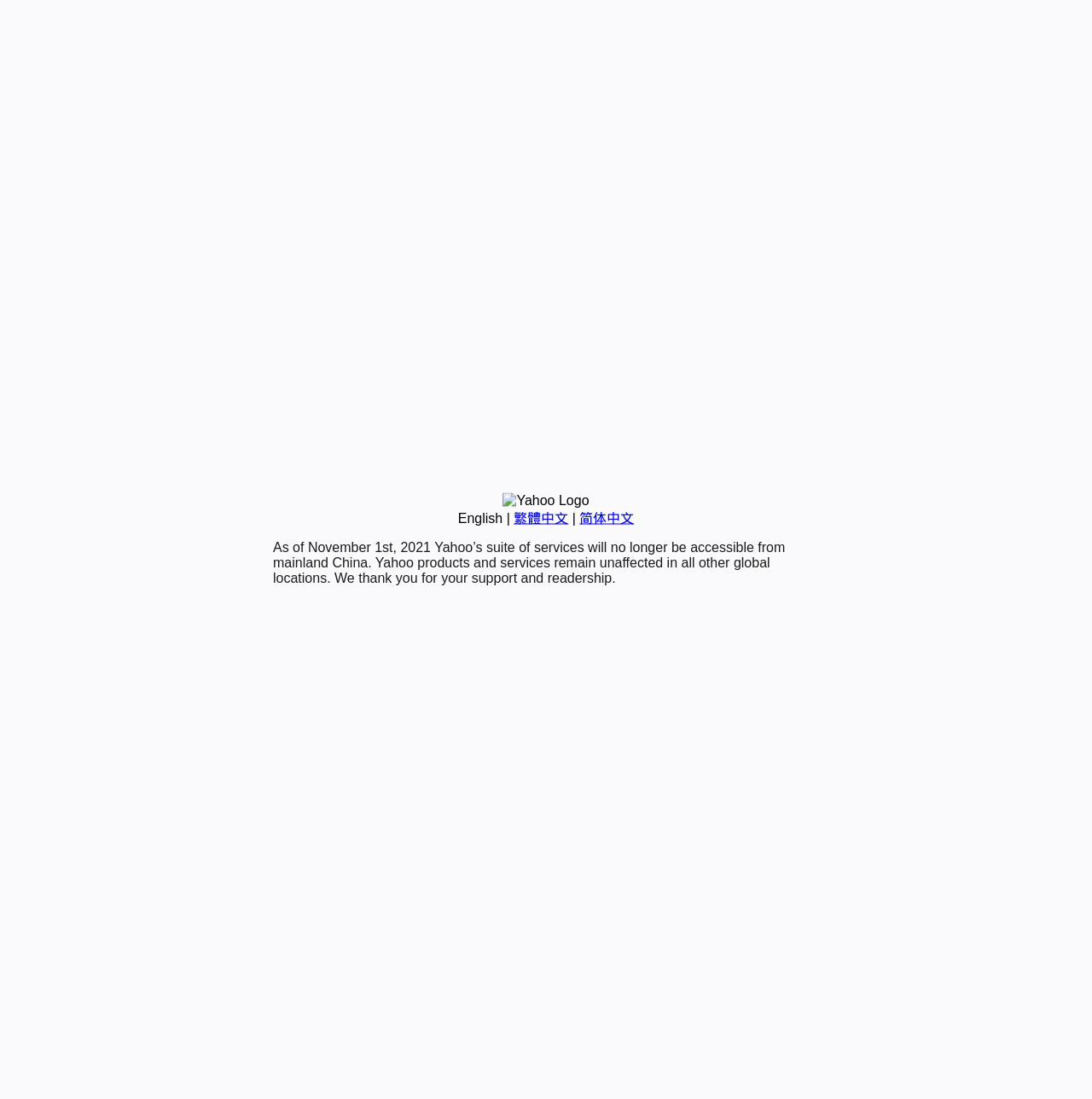Bounding box coordinates are given in the format (top-left x, top-left y, bottom-right x, bottom-right y). All values should be floating point numbers between 0 and 1. Provide the bounding box coordinate for the UI element described as: 繁體中文

[0.47, 0.465, 0.52, 0.478]